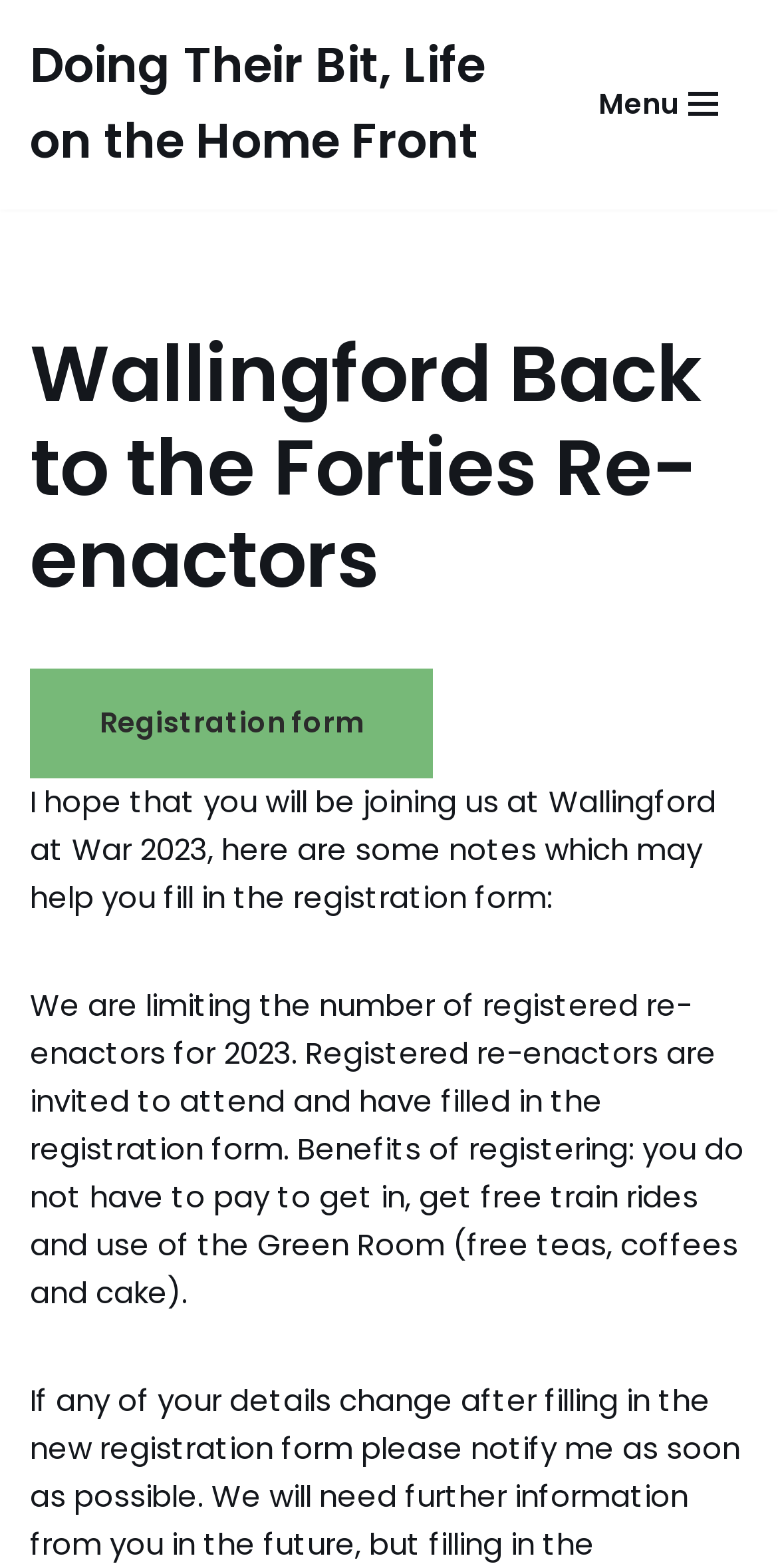Answer the following query with a single word or phrase:
What is the current status of the navigation menu?

Not expanded